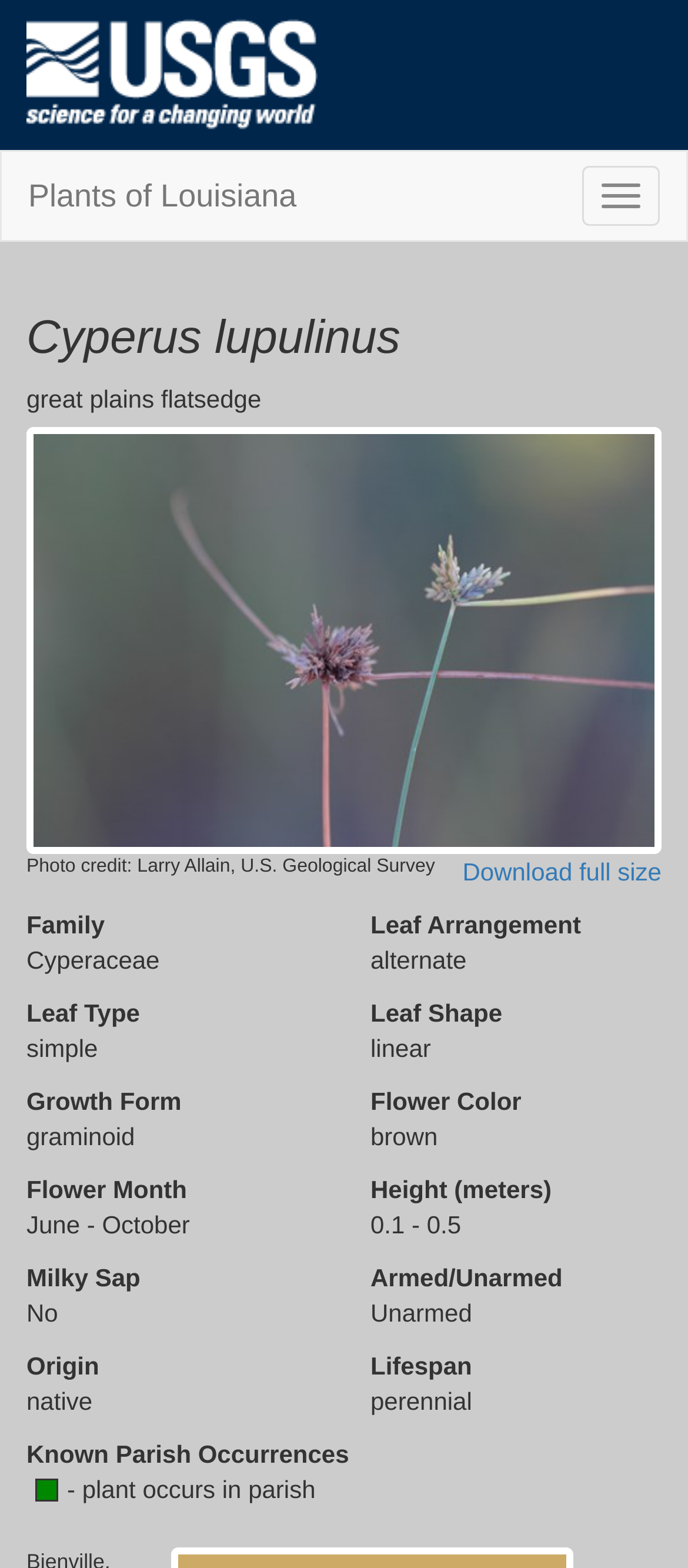Determine the bounding box coordinates for the UI element with the following description: "Terms and Conditions – Reservation". The coordinates should be four float numbers between 0 and 1, represented as [left, top, right, bottom].

None